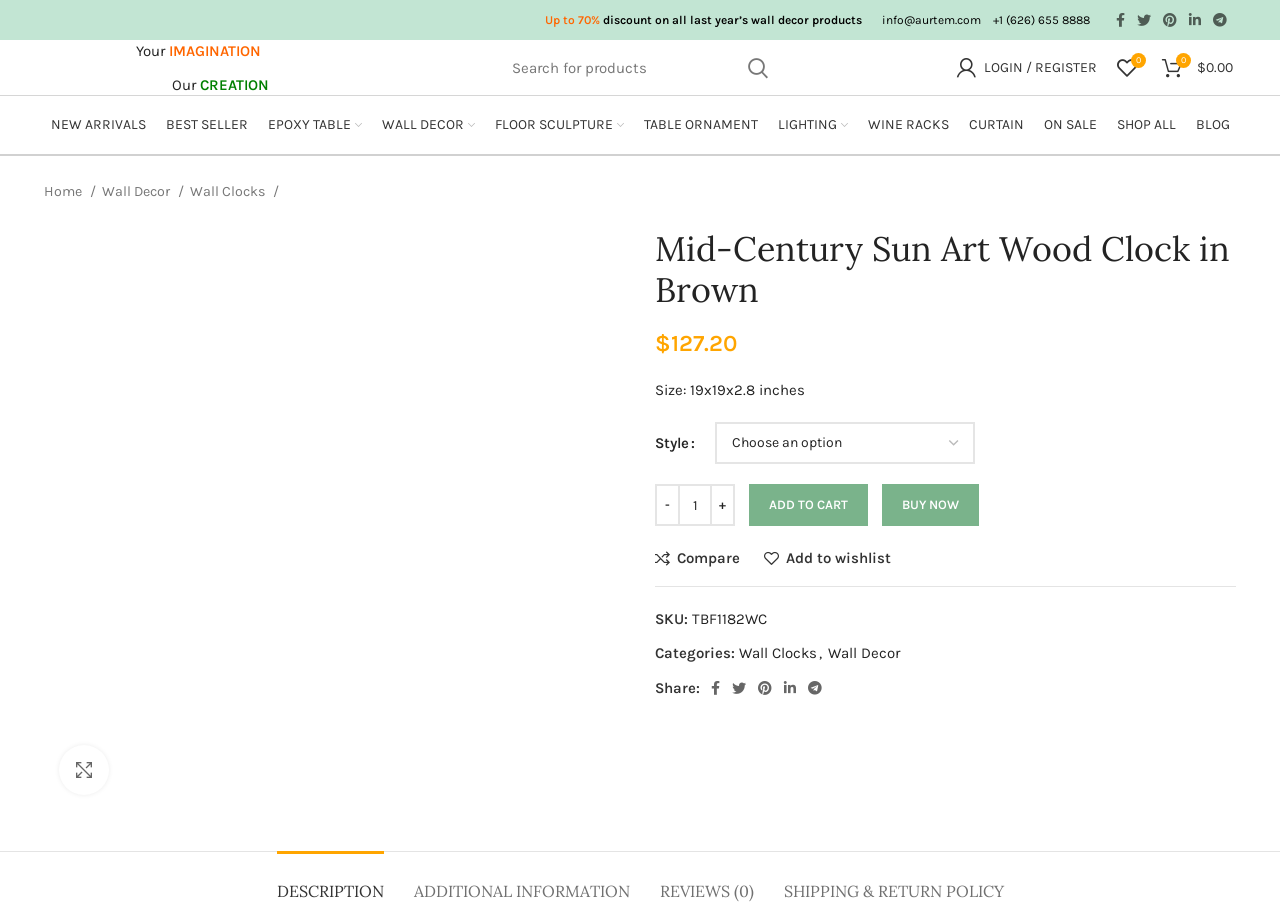Using the information in the image, give a comprehensive answer to the question: 
What are the social media platforms available for sharing?

The social media platforms are listed below the 'Share:' label, and they include Facebook, Twitter, Pinterest, Linkedin, and Telegram.